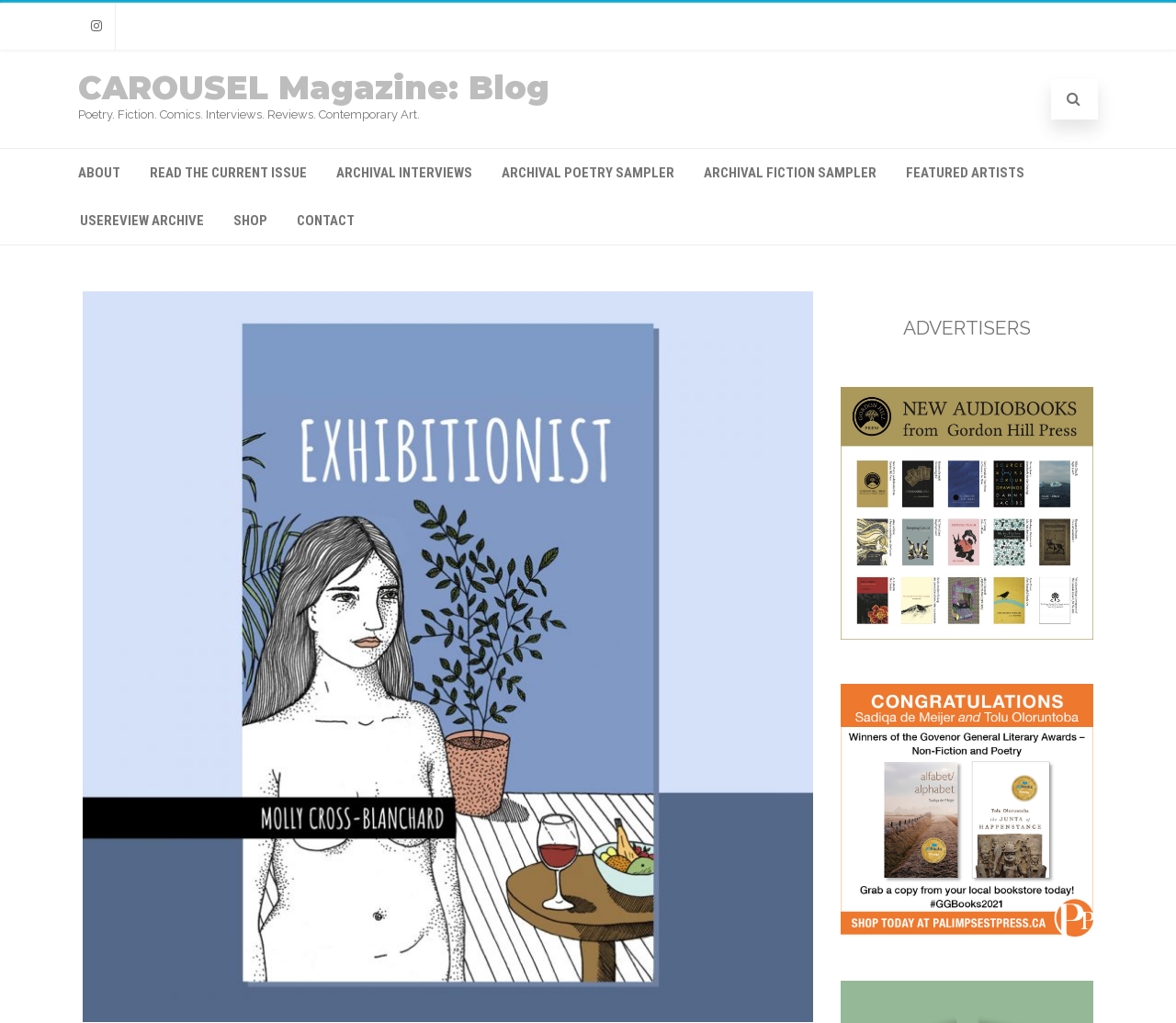Please find the bounding box coordinates in the format (top-left x, top-left y, bottom-right x, bottom-right y) for the given element description. Ensure the coordinates are floating point numbers between 0 and 1. Description: ABOUT

[0.055, 0.146, 0.114, 0.192]